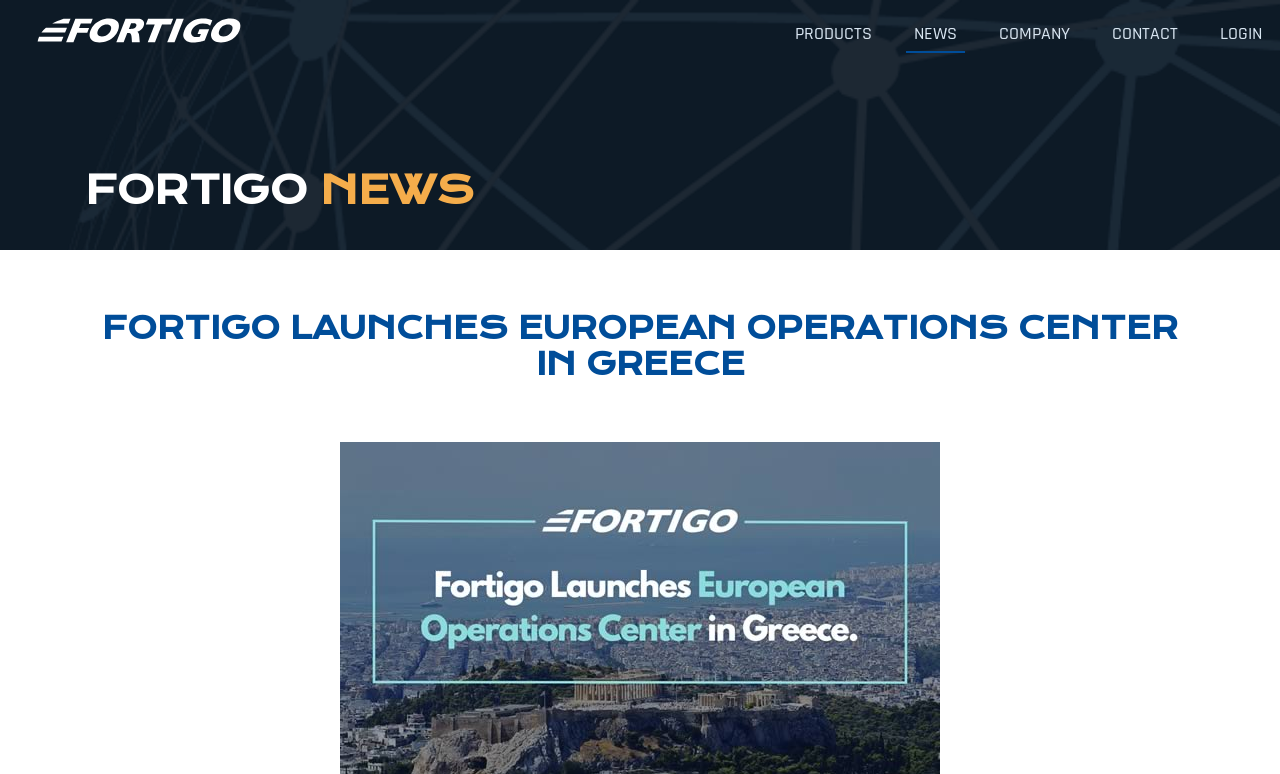Illustrate the webpage with a detailed description.

The webpage appears to be a press release page from Fortigo News. At the top left corner, there is a Fortigo logo, which is an image linked to the Fortigo website. 

Below the logo, there is a horizontal navigation menu with five links: PRODUCTS, NEWS, COMPANY, CONTACT, and LOGIN, aligned from left to right. 

The main content of the page is a hero banner that occupies the full width of the page. Within the hero banner, there are two headings. The first heading, "FORTIGO NEWS", is located at the top of the banner. The second heading, "FORTIGO LAUNCHES EUROPEAN OPERATIONS CENTER IN GREECE", is positioned below the first heading, and it takes up more space. This heading likely summarizes the main topic of the press release.